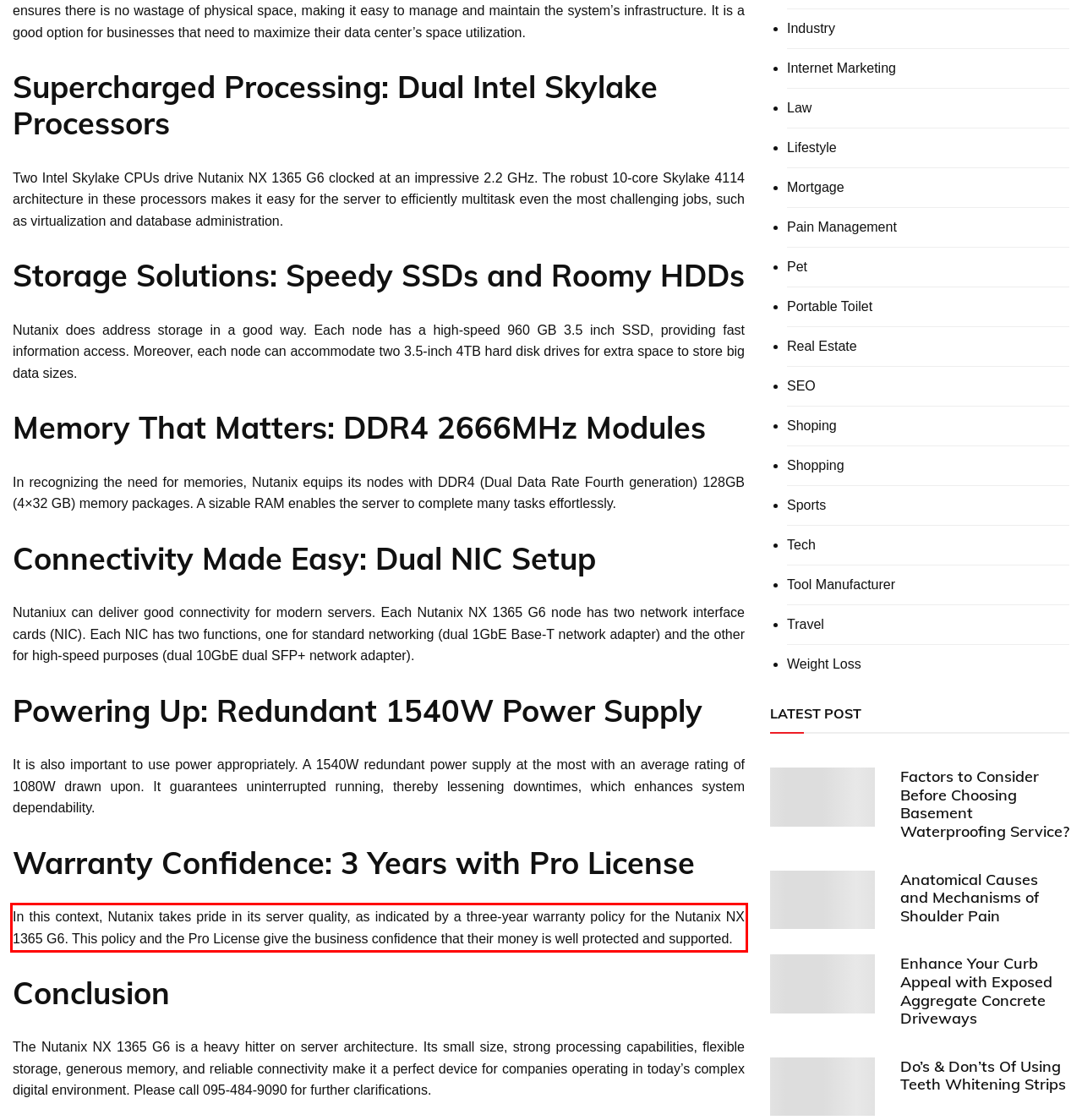Identify and transcribe the text content enclosed by the red bounding box in the given screenshot.

In this context, Nutanix takes pride in its server quality, as indicated by a three-year warranty policy for the Nutanix NX 1365 G6. This policy and the Pro License give the business confidence that their money is well protected and supported.